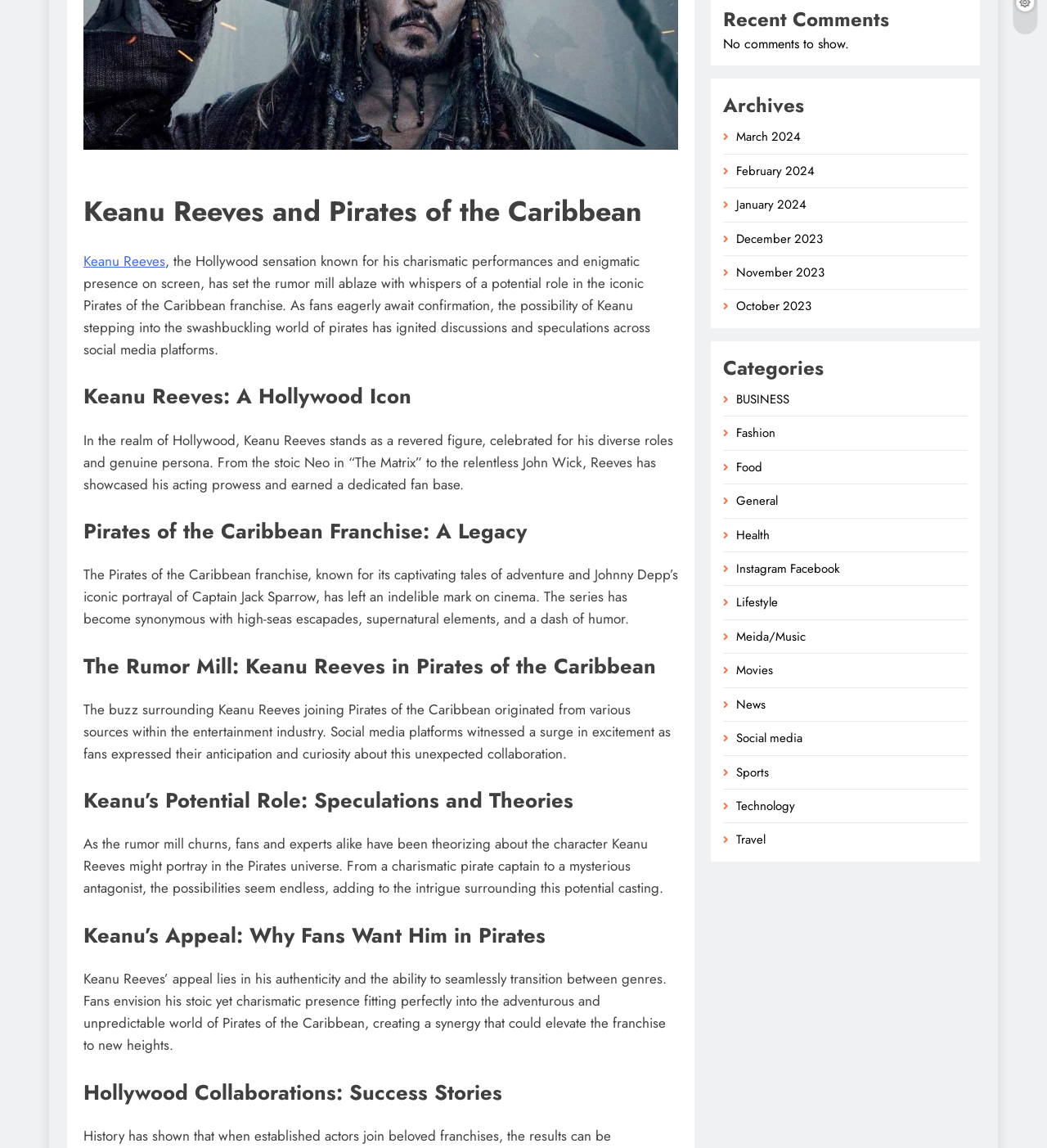Please find the bounding box for the UI element described by: "Lifestyle".

[0.703, 0.517, 0.743, 0.533]